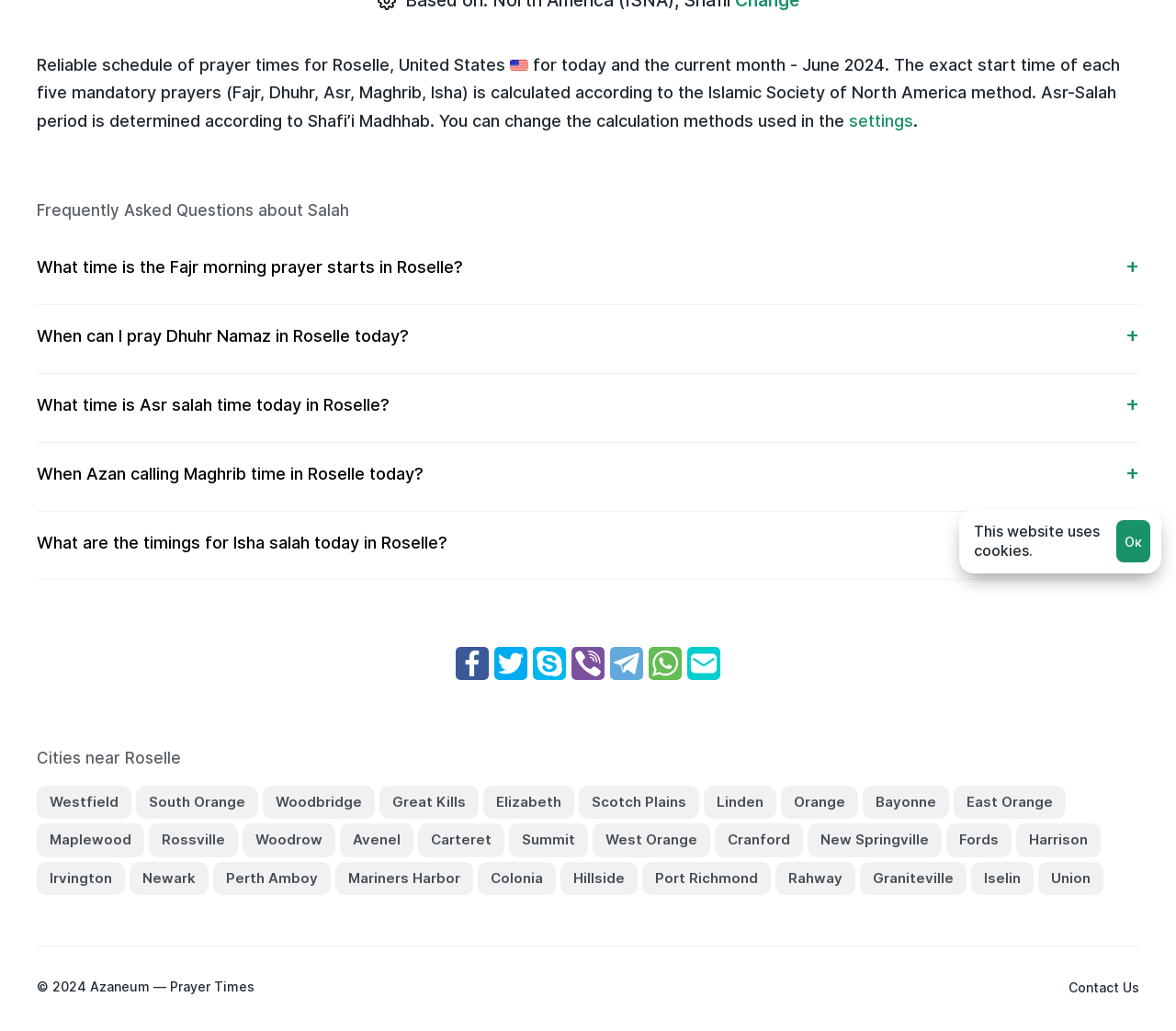Based on the provided description, "Azaneum — Prayer Times", find the bounding box of the corresponding UI element in the screenshot.

[0.077, 0.95, 0.216, 0.965]